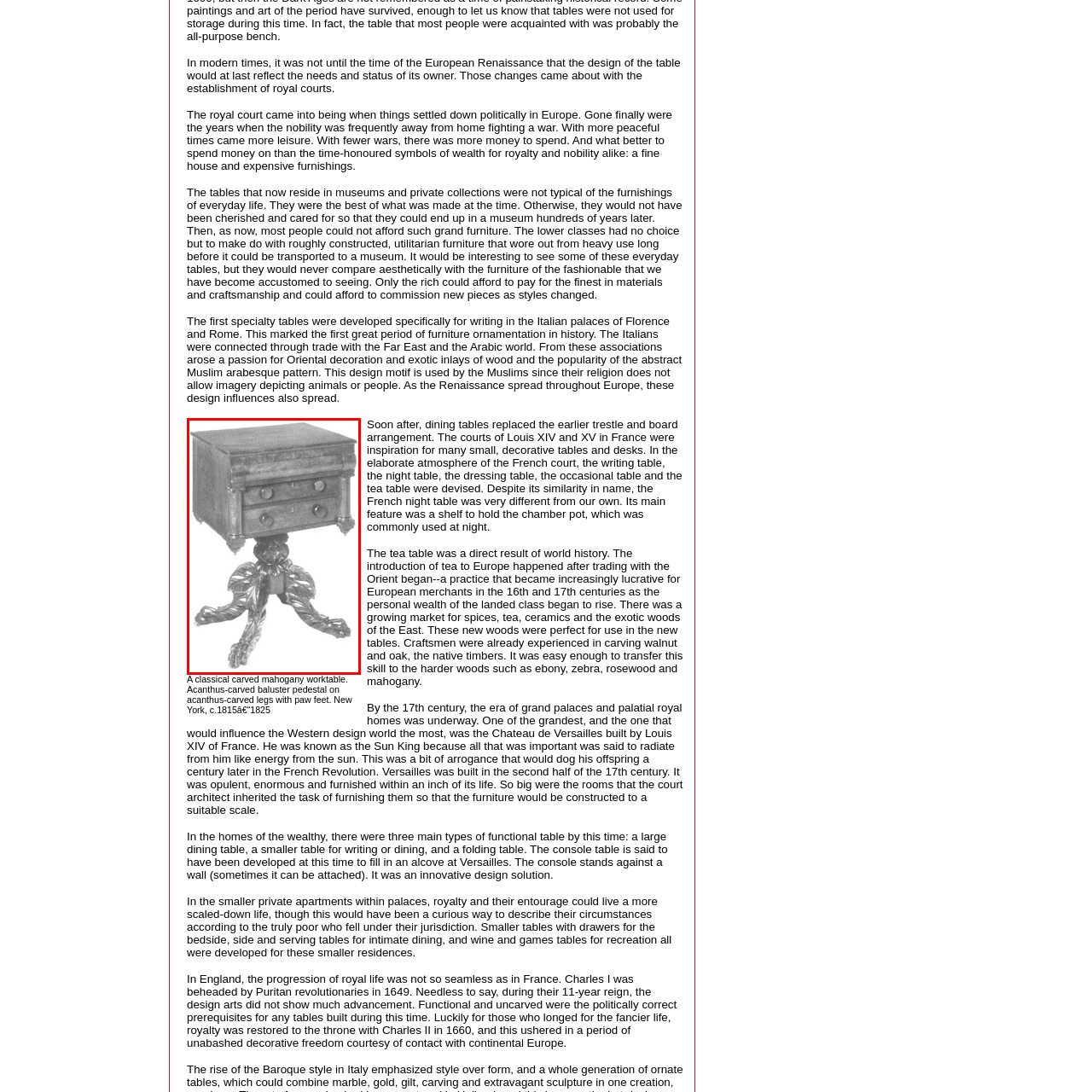Refer to the section enclosed in the red box, What type of feet does the worktable have? Please answer briefly with a single word or phrase.

Paw feet